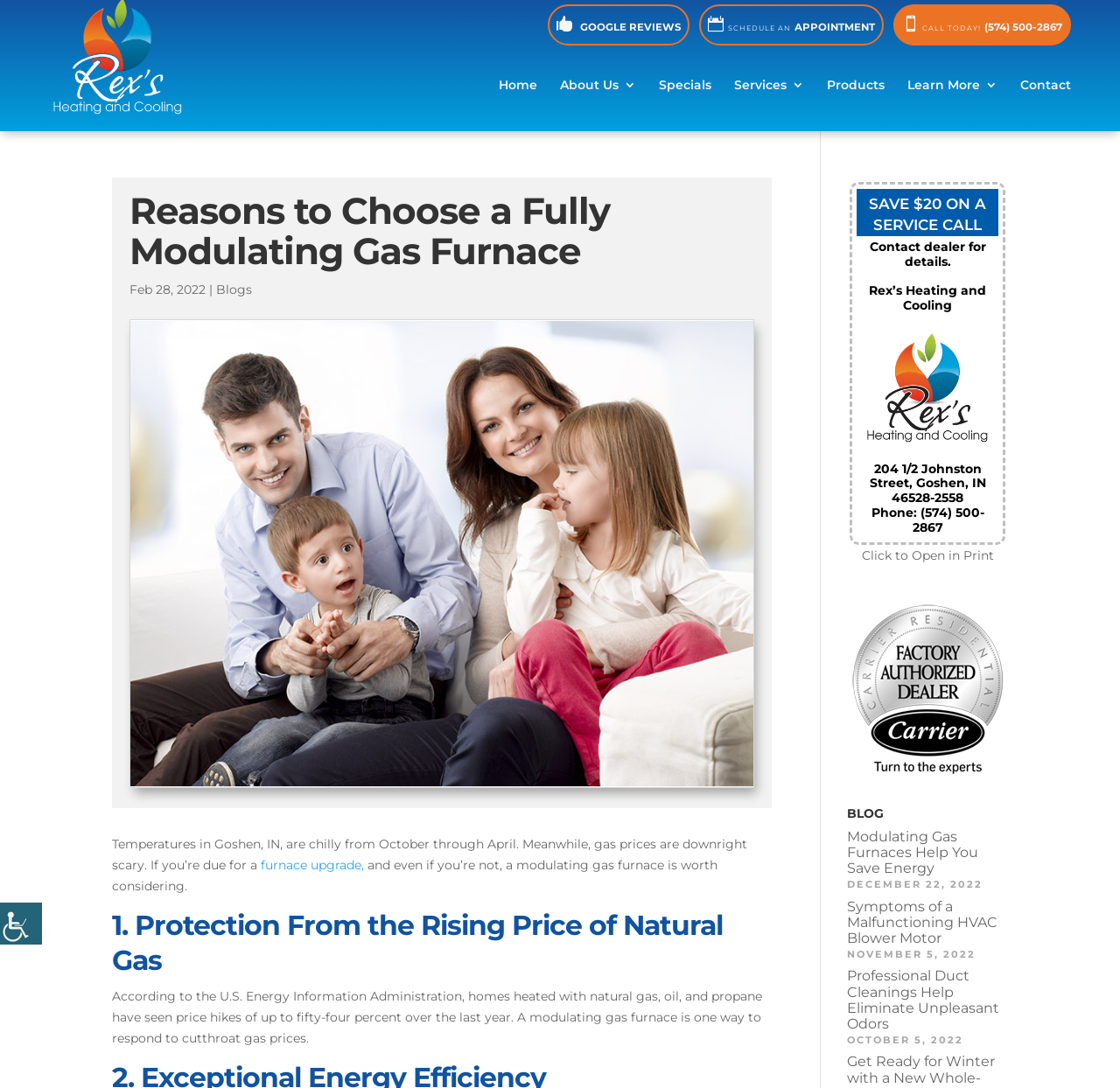Locate the bounding box coordinates of the clickable element to fulfill the following instruction: "Write a Google Review". Provide the coordinates as four float numbers between 0 and 1 in the format [left, top, right, bottom].

[0.433, 0.004, 0.559, 0.042]